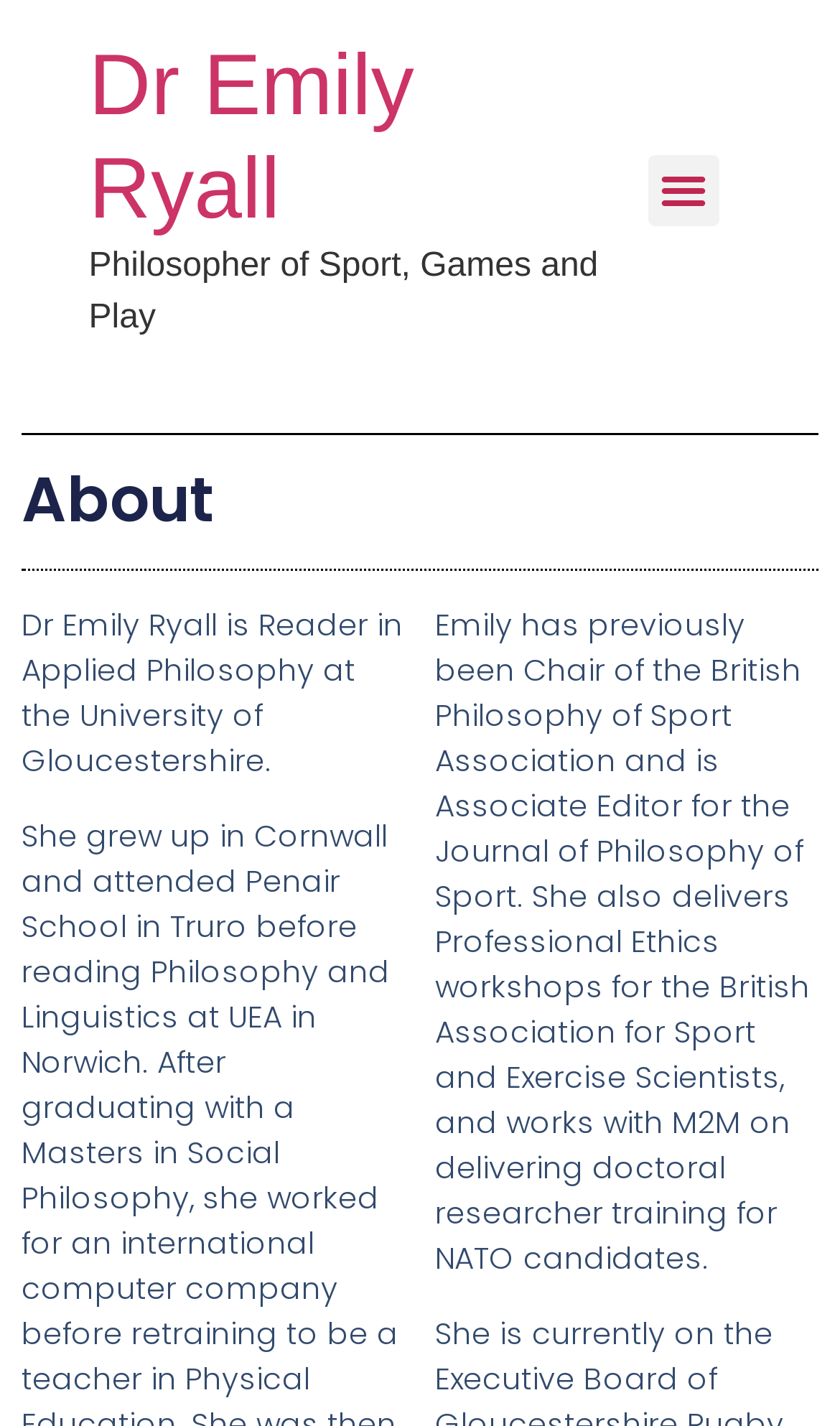Articulate a complete and detailed caption of the webpage elements.

The webpage is about Dr. Emily Ryall, a philosopher of sport, games, and play. At the top-left of the page, there is a heading with her name, "Dr. Emily Ryall", which is also a link. Below this heading, there is a static text describing her profession. 

On the top-right of the page, there is a button labeled "Menu". 

Below the top section, there is a heading "About" that spans almost the entire width of the page. Under this heading, there is a brief description of Dr. Emily Ryall, stating her position at the University of Gloucestershire. 

Further down, there is a longer paragraph describing her previous roles, including being the Chair of the British Philosophy of Sport Association, Associate Editor for the Journal of Philosophy of Sport, and her work with other organizations. This paragraph is positioned below the brief description and takes up most of the page's width.